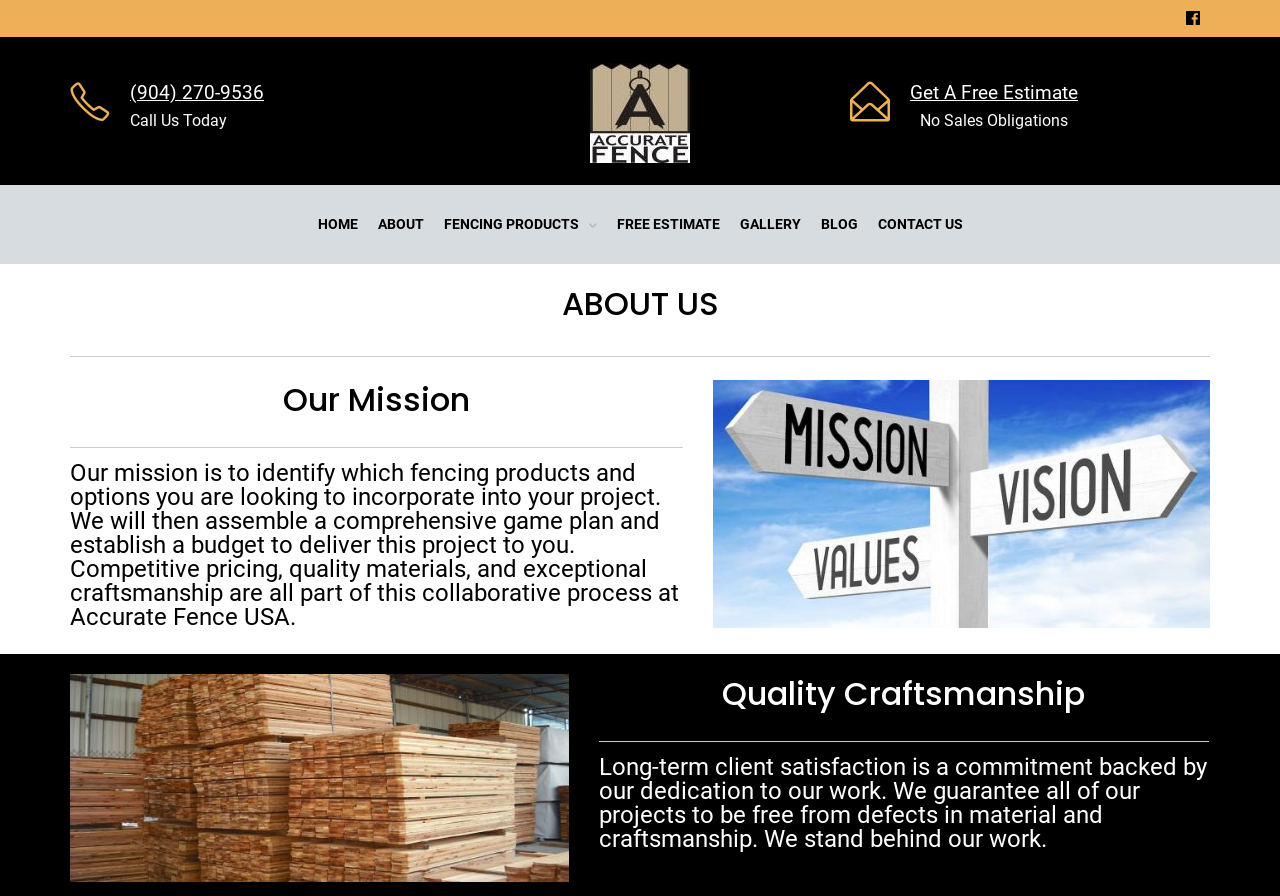Please identify the bounding box coordinates of the area I need to click to accomplish the following instruction: "Request information about Idro Royale Oro Rosa".

None